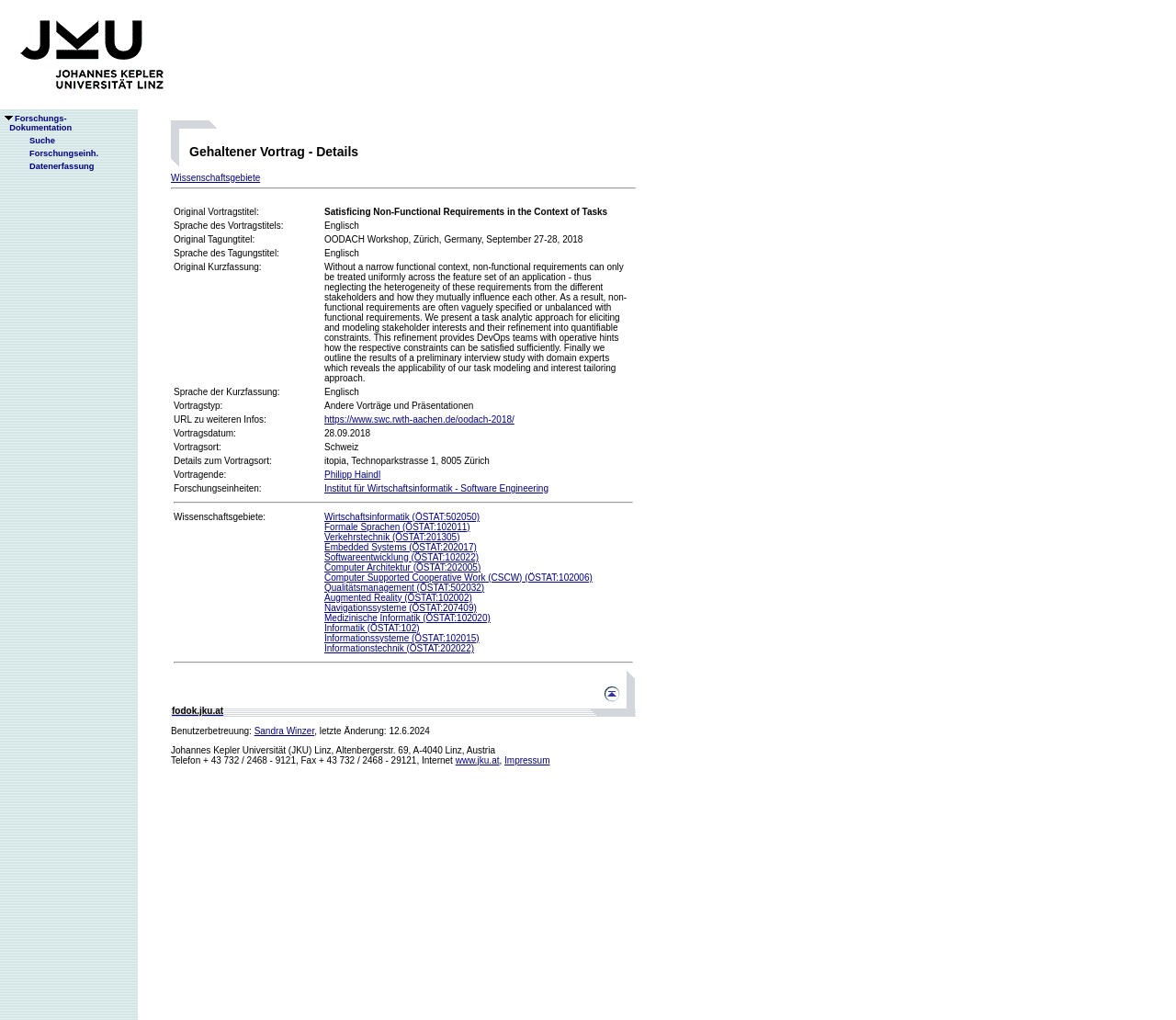Please identify the coordinates of the bounding box for the clickable region that will accomplish this instruction: "follow the link to Philipp Haindl".

[0.276, 0.46, 0.324, 0.47]